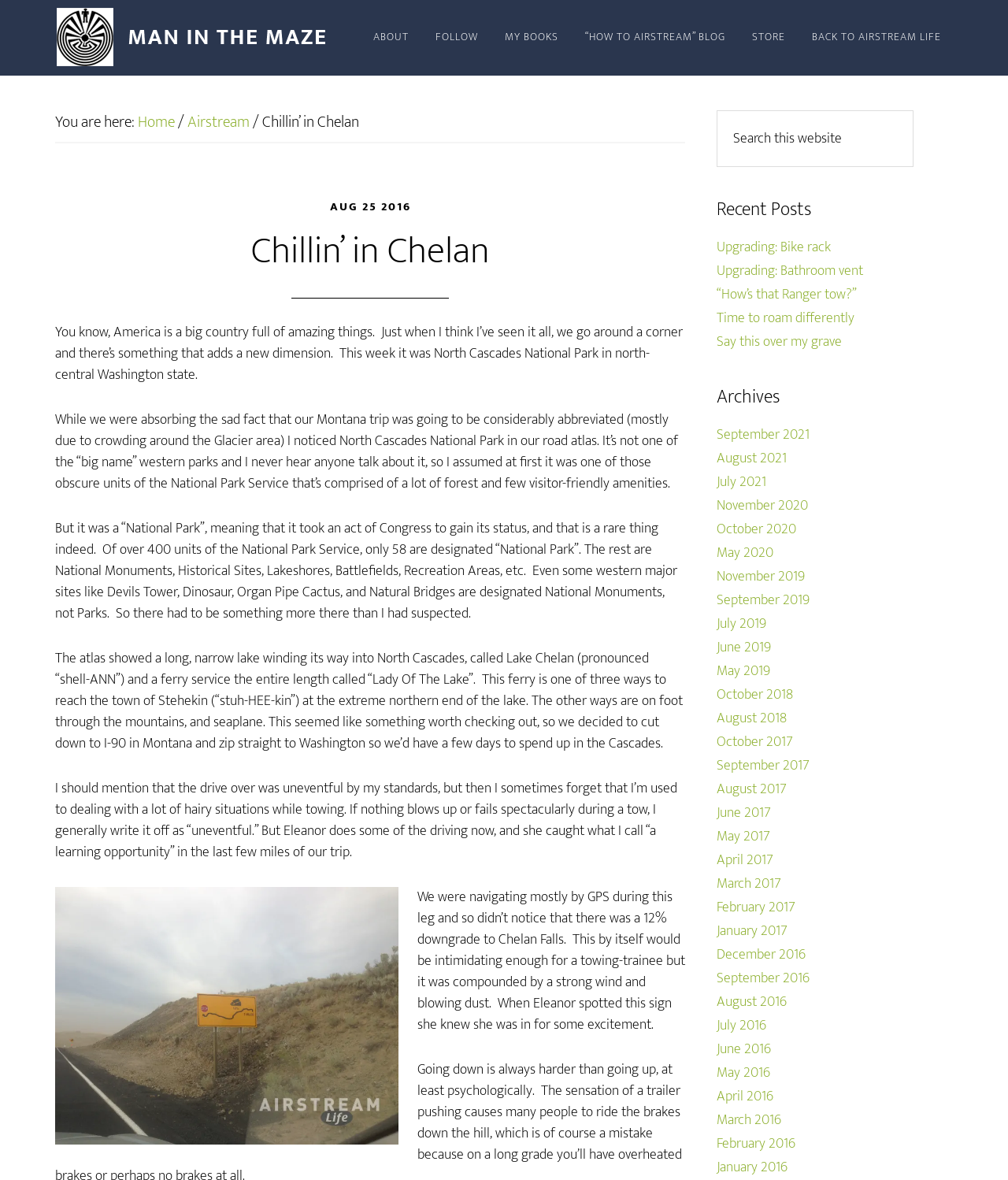Summarize the webpage in an elaborate manner.

The webpage is a blog post titled "Chillin' in Chelan" with a focus on travel and adventure. At the top, there is a navigation menu with links to "ABOUT", "FOLLOW", "MY BOOKS", "“HOW TO AIRSTREAM” BLOG", "STORE", and "BACK TO AIRSTREAM LIFE". Below the navigation menu, there is a breadcrumb trail showing the current page's location within the website.

The main content of the page is a blog post with a heading "Chillin' in Chelan" and a series of paragraphs describing the author's travel experiences in North Cascades National Park in Washington state. The text is accompanied by an image of a dusty road with a 12% grade sign.

On the right-hand side of the page, there is a search box with a "Search" button. Below the search box, there are headings for "Recent Posts" and "Archives", with links to various blog posts and archives organized by month and year.

Throughout the page, there are several links to other blog posts, archives, and external websites, as well as a few images and icons. The overall layout is organized and easy to navigate, with clear headings and concise text.